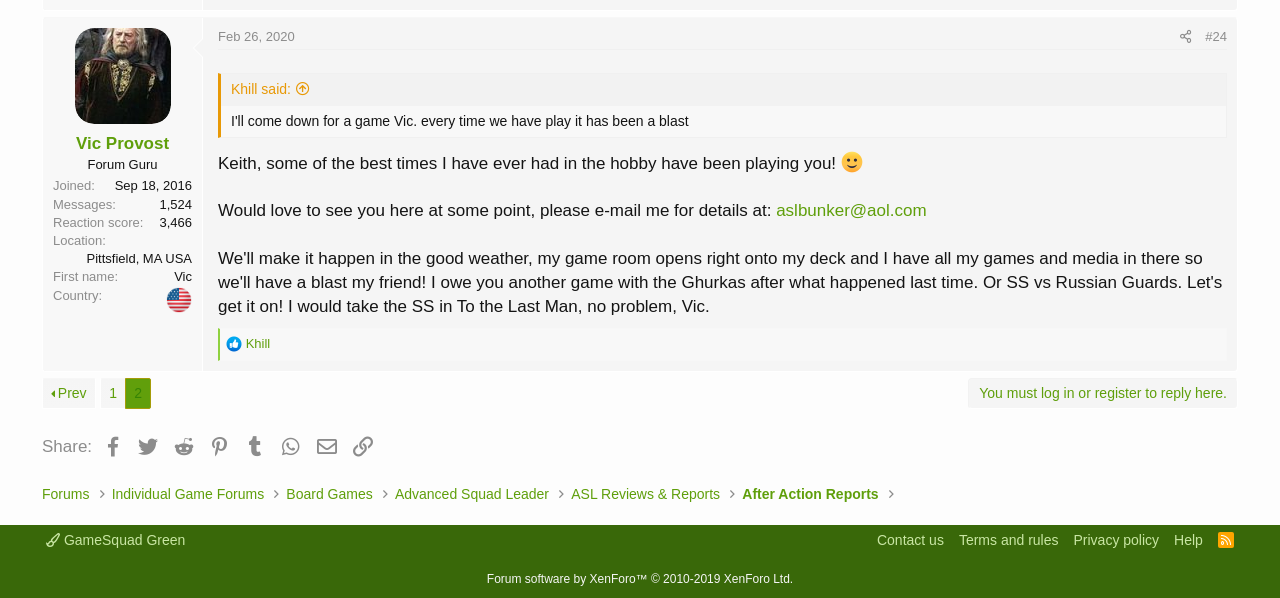Determine the bounding box coordinates of the region that needs to be clicked to achieve the task: "Go to page 1".

[0.079, 0.633, 0.098, 0.683]